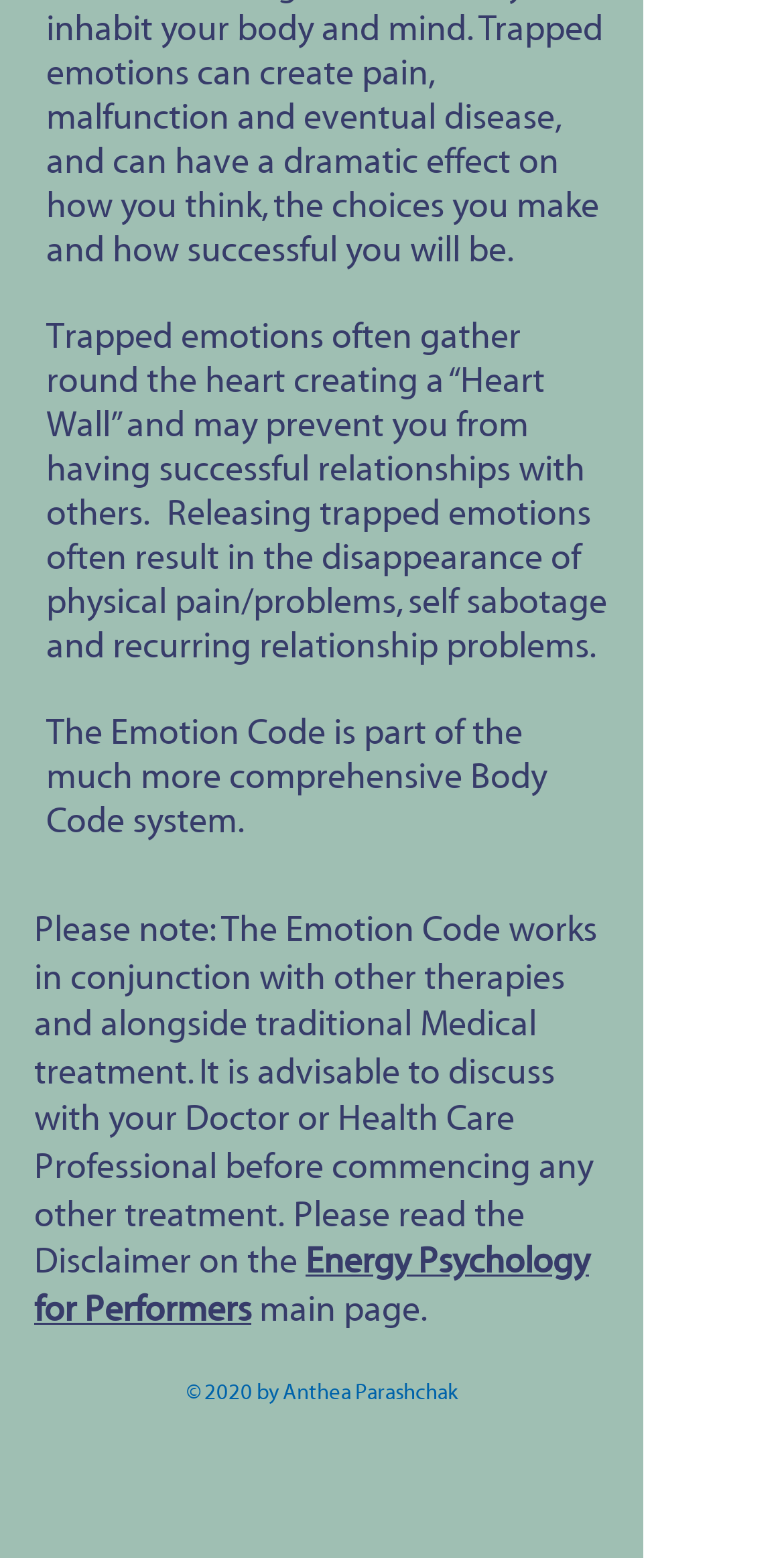Identify the bounding box for the described UI element. Provide the coordinates in (top-left x, top-left y, bottom-right x, bottom-right y) format with values ranging from 0 to 1: Energy Psychology for Performers

[0.044, 0.798, 0.751, 0.854]